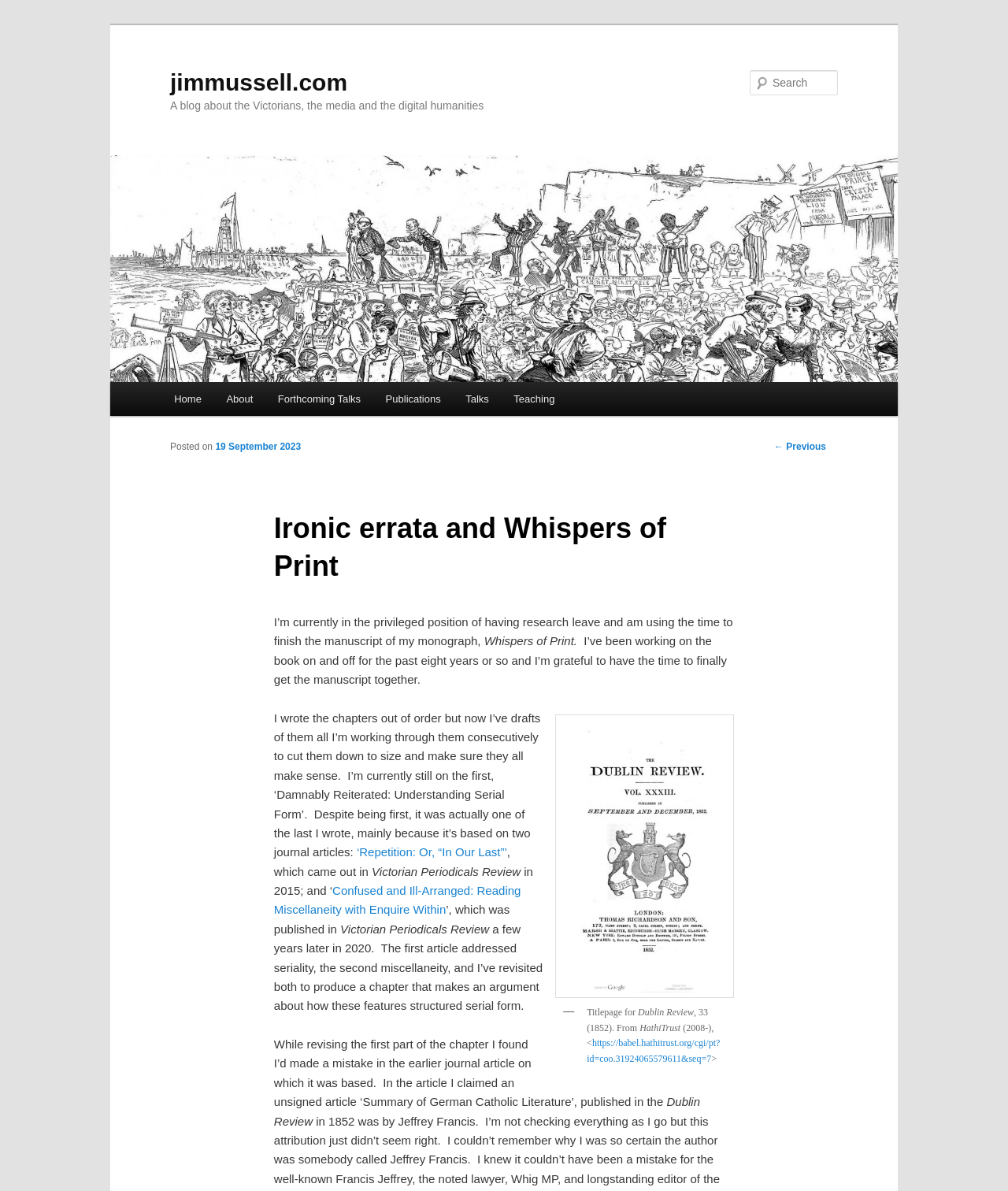Find the bounding box coordinates of the clickable element required to execute the following instruction: "View the image of the title page of Dublin Review". Provide the coordinates as four float numbers between 0 and 1, i.e., [left, top, right, bottom].

[0.551, 0.6, 0.728, 0.838]